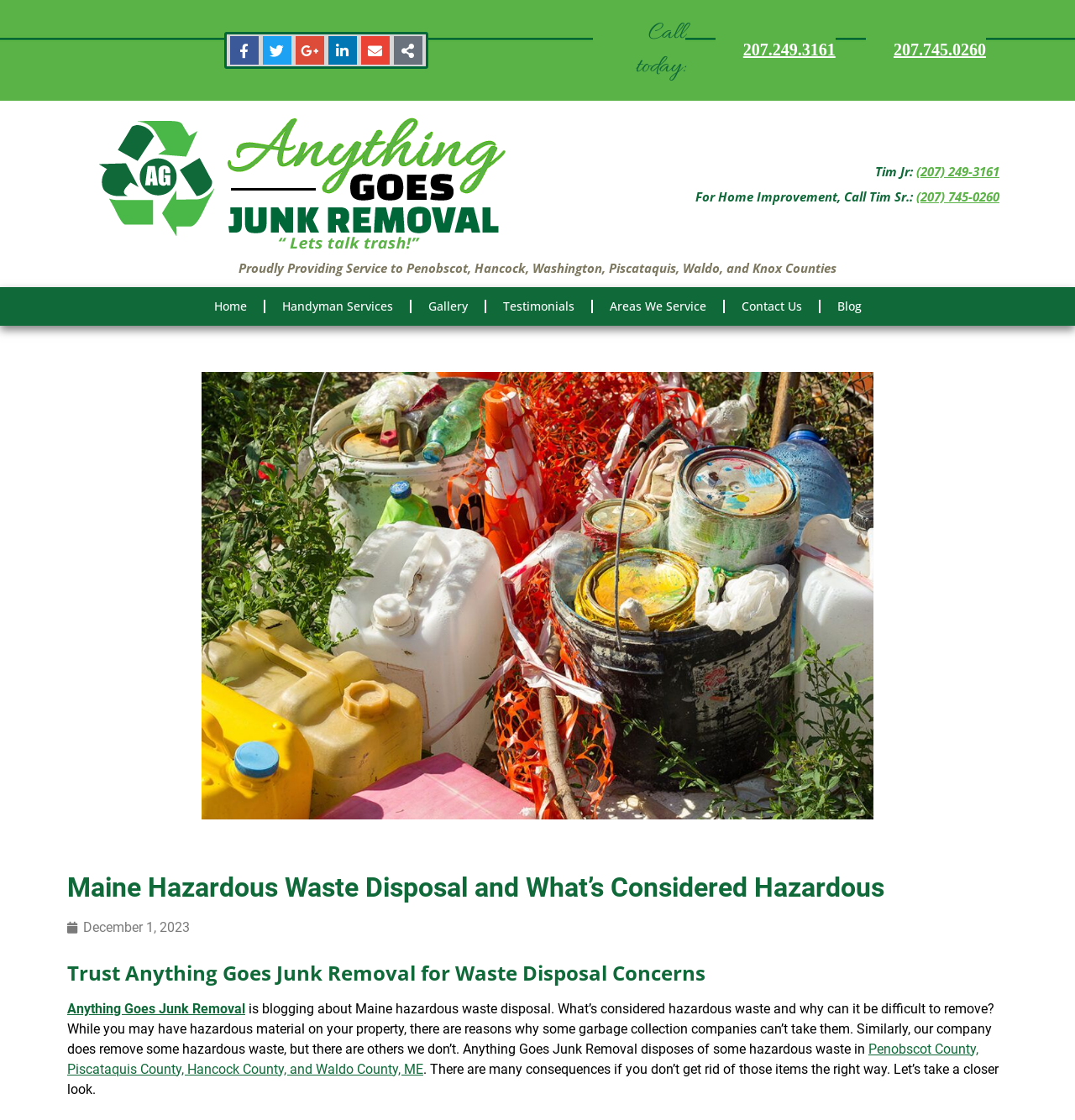What is the topic of the blog post?
Please provide a comprehensive answer based on the details in the screenshot.

I found this information in the heading element 'Maine Hazardous Waste Disposal and What’s Considered Hazardous' and the static text element 'is blogging about Maine hazardous waste disposal...' which suggests that the blog post is about Maine hazardous waste disposal.